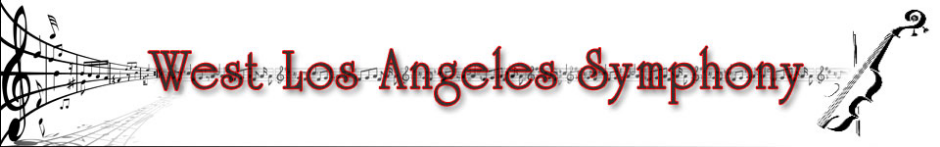What instrument is illustrated in the image? Analyze the screenshot and reply with just one word or a short phrase.

Violin